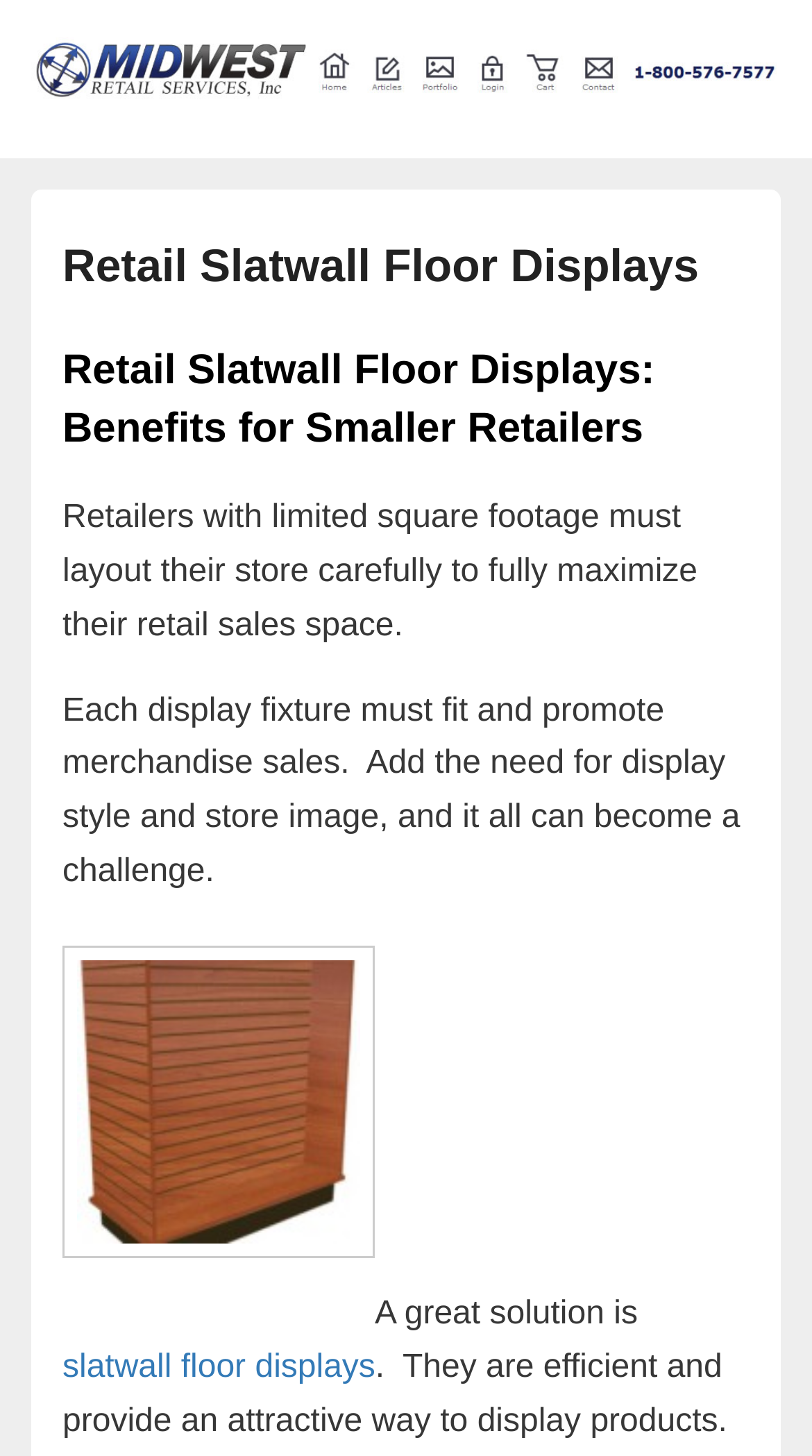Observe the image and answer the following question in detail: What is the benefit of using slatwall floor displays?

The webpage states that each display fixture must fit and promote merchandise sales, implying that slatwall floor displays can help achieve this benefit.